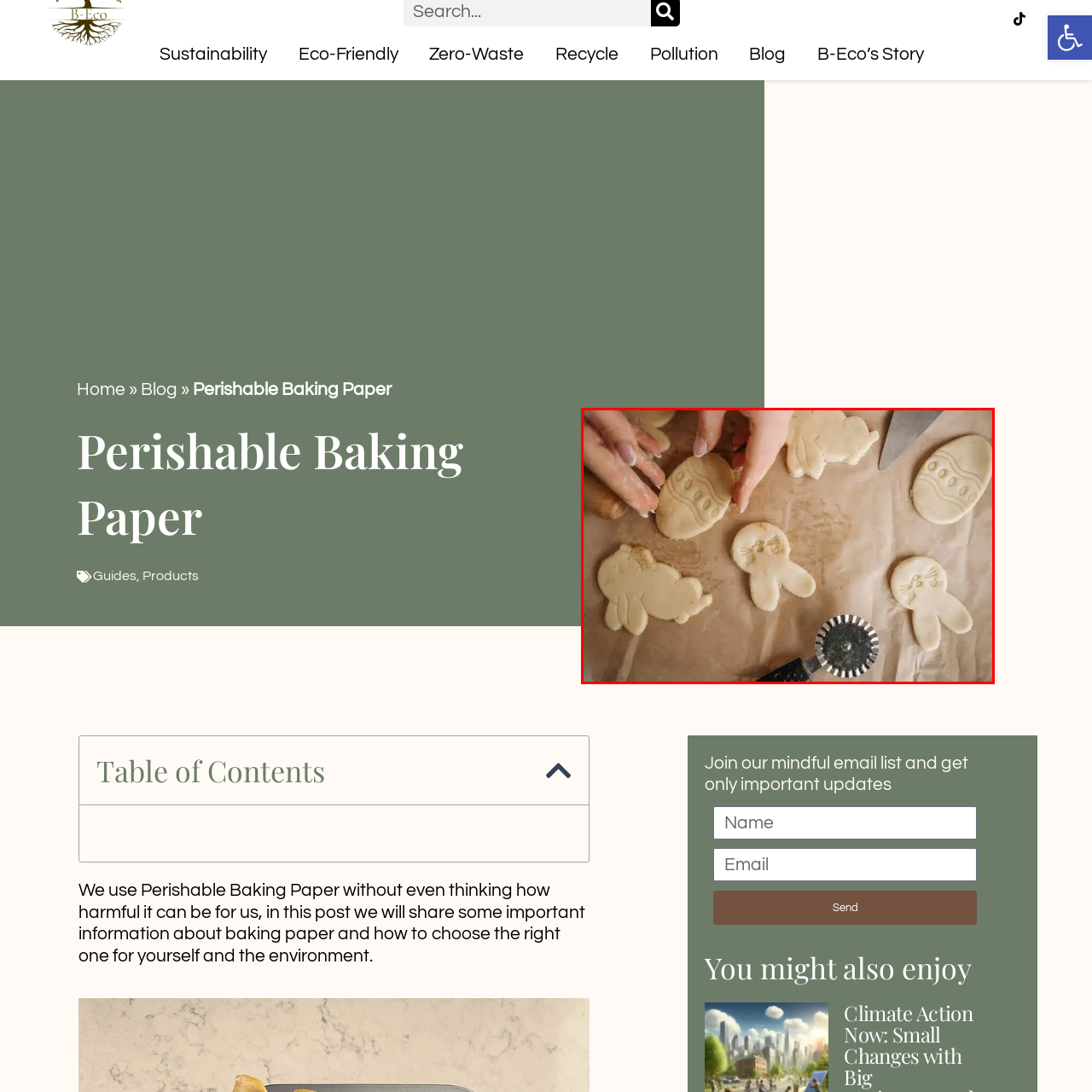Concentrate on the image marked by the red box, What is the purpose of the circular pastry cutter?
 Your answer should be a single word or phrase.

To craft additional shapes